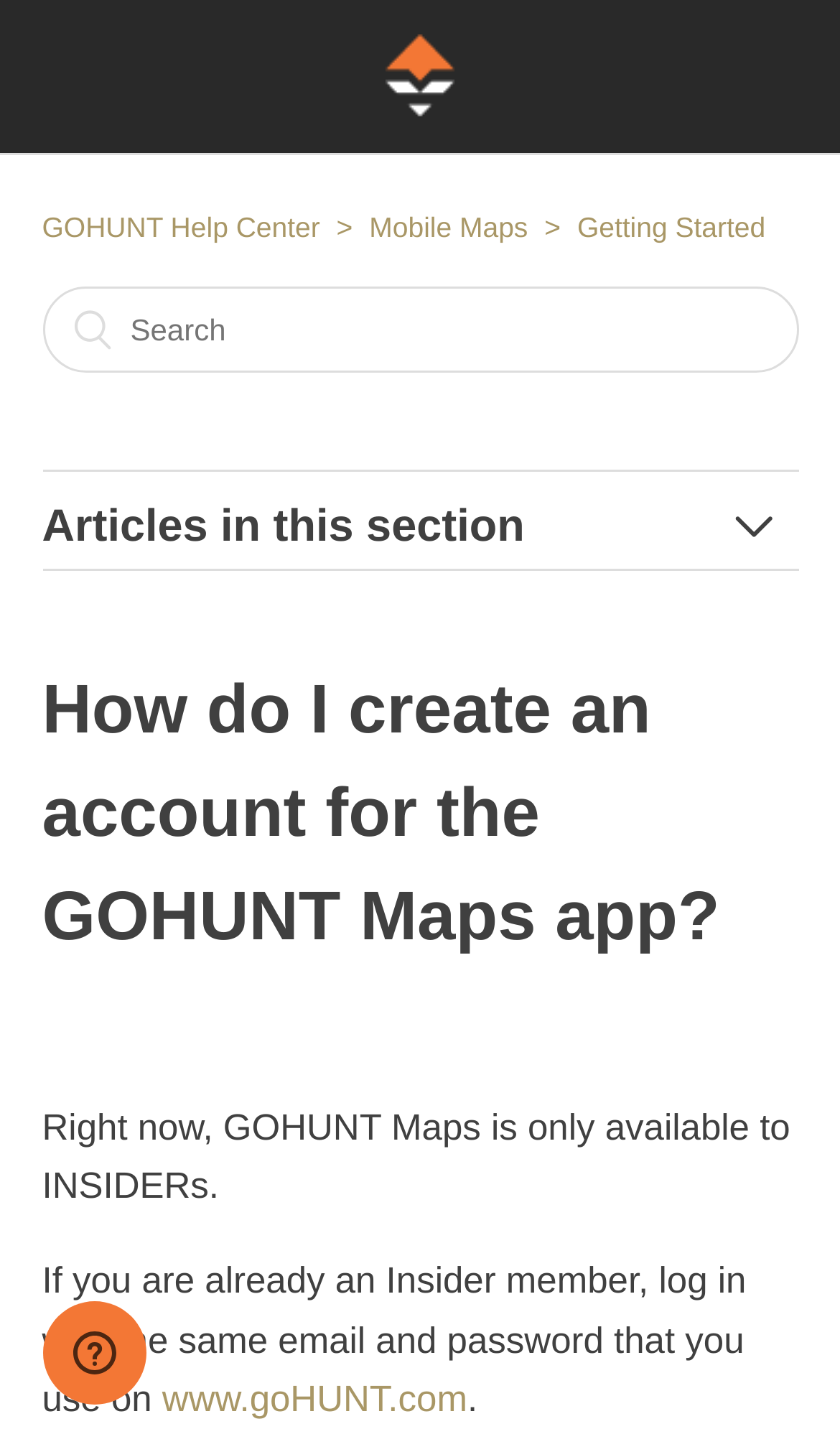What is the name of the app mentioned on the webpage?
Using the details from the image, give an elaborate explanation to answer the question.

I found the answer by looking at the text content of the webpage, specifically the sentence 'Right now, GOHUNT Maps is only available to INSIDERs.'.